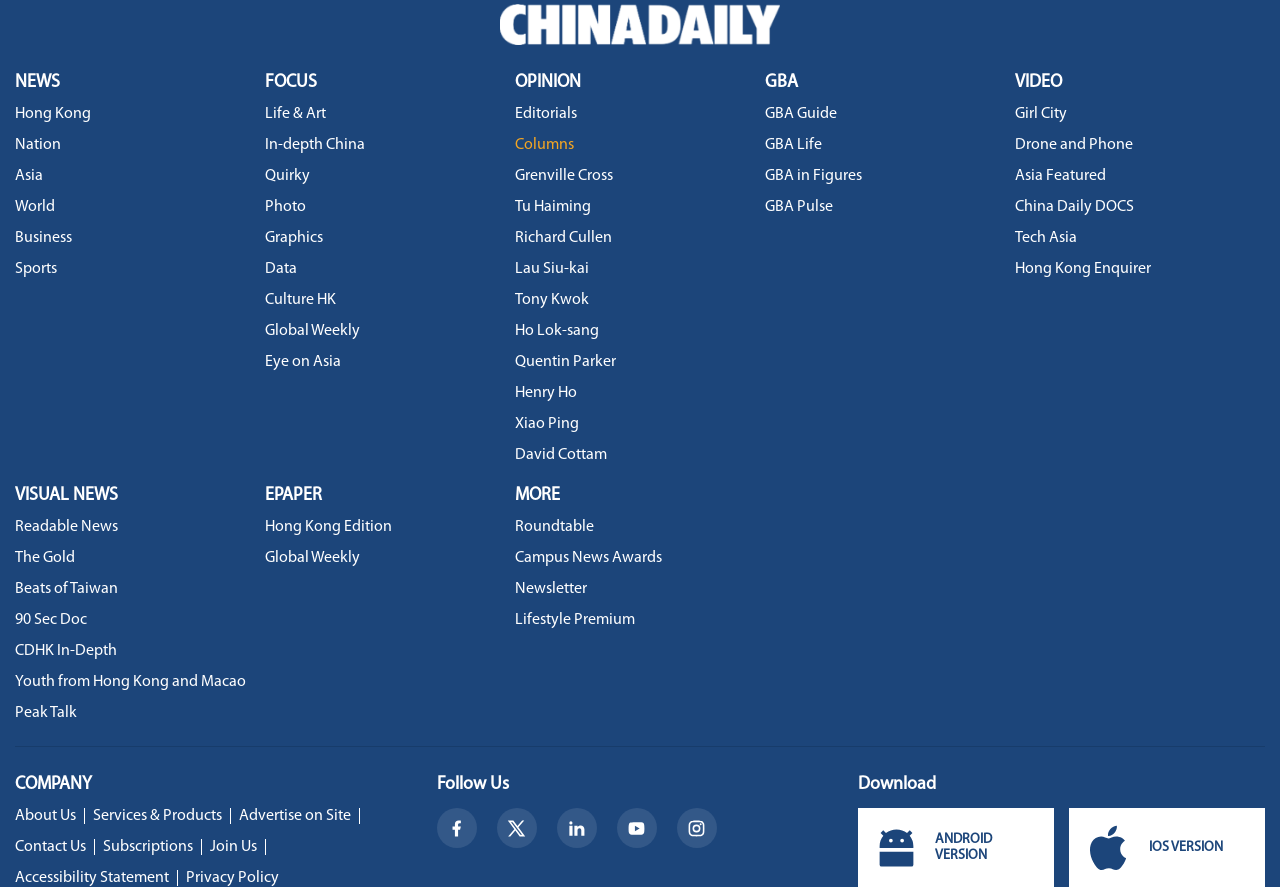What is the last link under the VIDEO category?
Provide a detailed answer to the question, using the image to inform your response.

By examining the webpage, I found that the last link under the VIDEO category is Hong Kong Enquirer, which is located at the bottom of the VIDEO section.